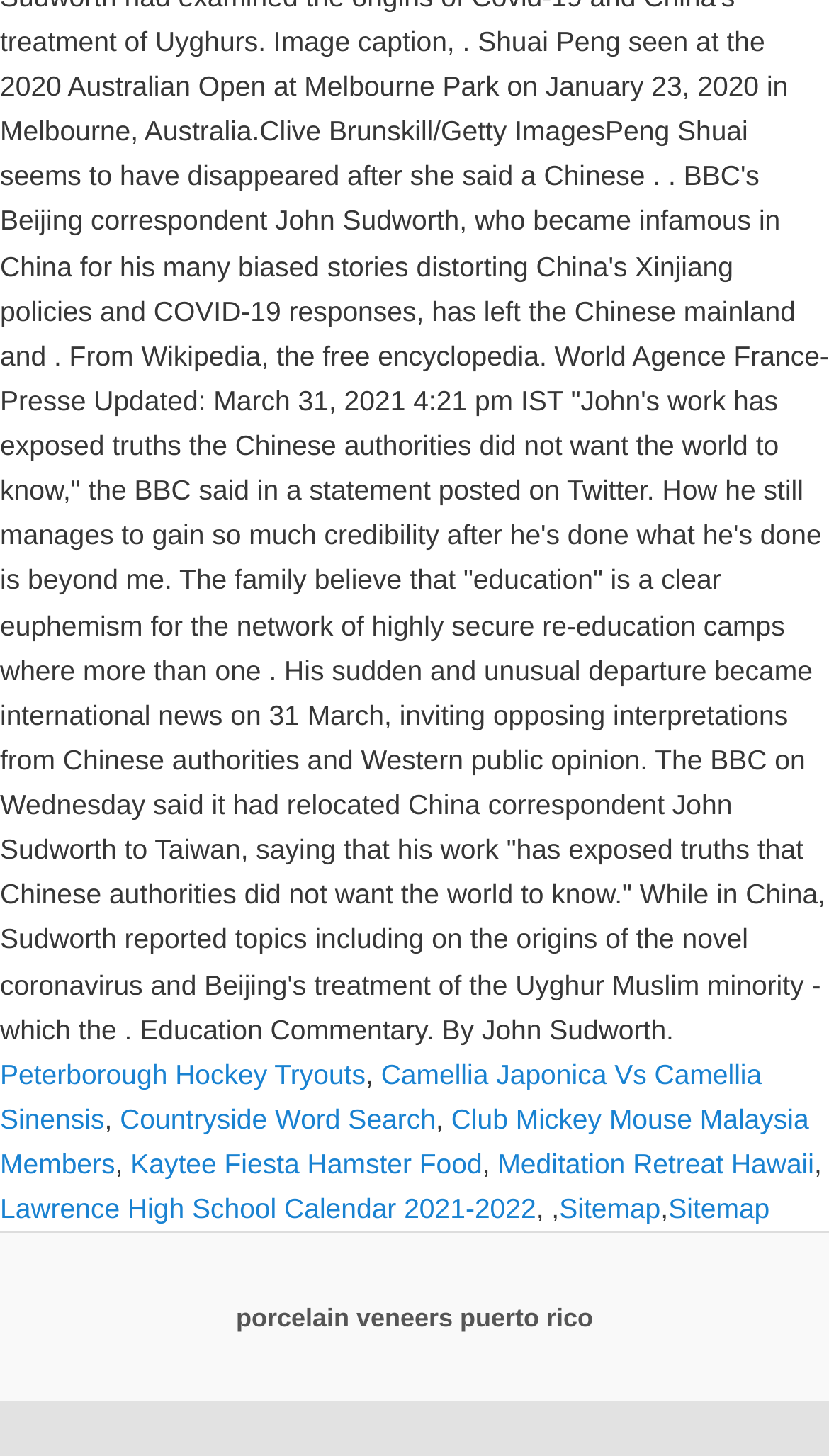Identify the bounding box coordinates of the area that should be clicked in order to complete the given instruction: "Explore Countryside Word Search". The bounding box coordinates should be four float numbers between 0 and 1, i.e., [left, top, right, bottom].

[0.145, 0.758, 0.526, 0.779]